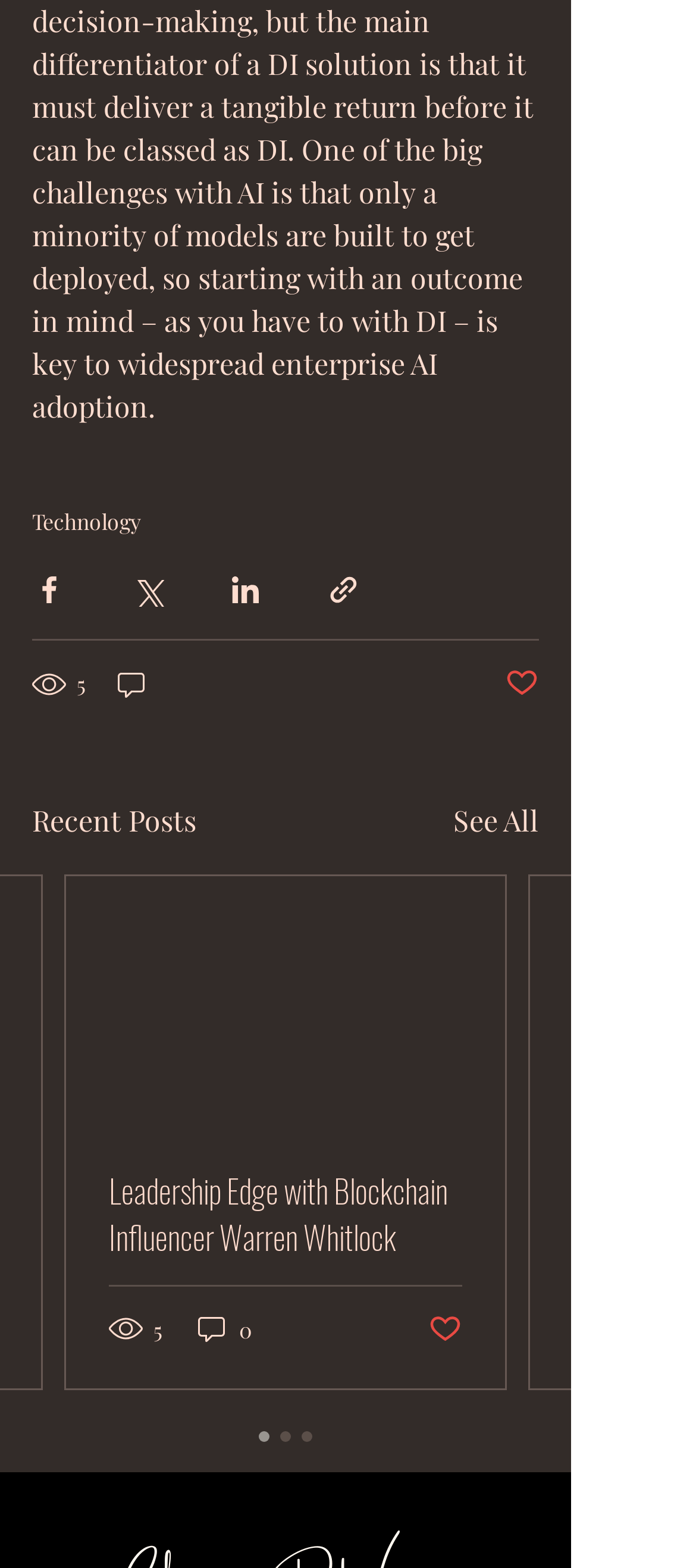Please identify the bounding box coordinates of the element that needs to be clicked to execute the following command: "Like the post". Provide the bounding box using four float numbers between 0 and 1, formatted as [left, top, right, bottom].

[0.615, 0.836, 0.664, 0.859]